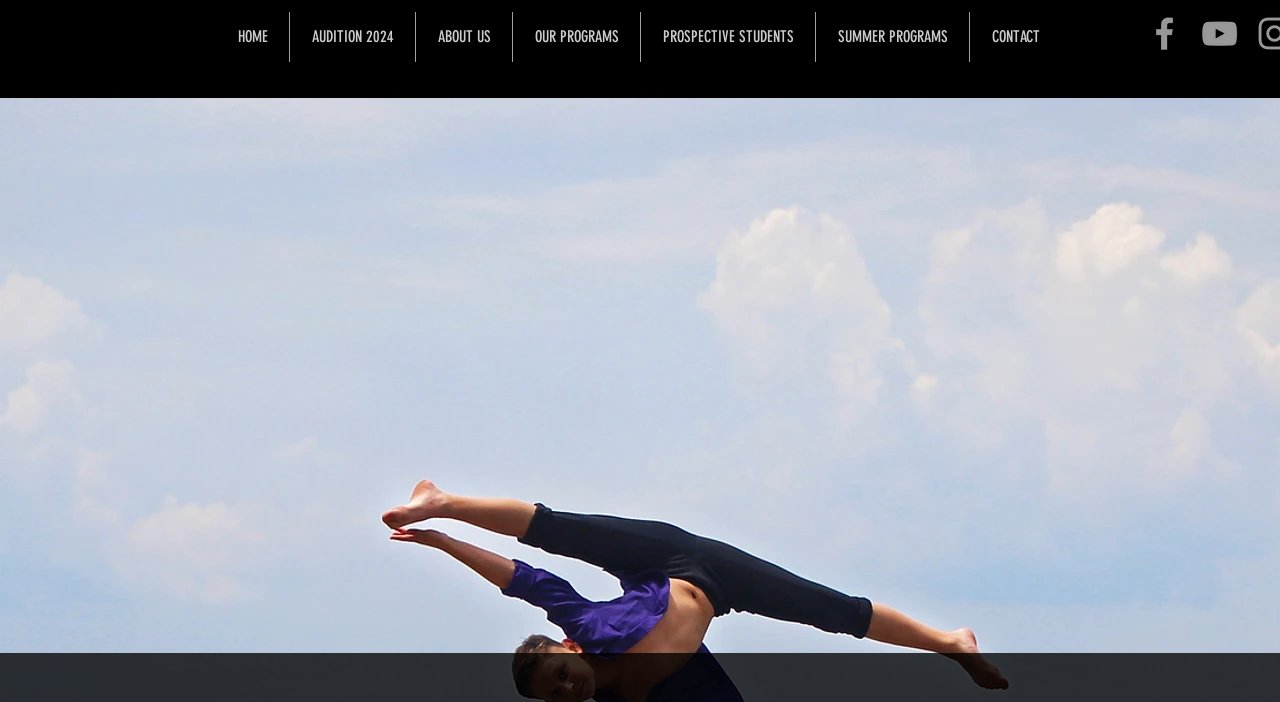Please find the bounding box coordinates of the element's region to be clicked to carry out this instruction: "Click the Post Comment button".

None